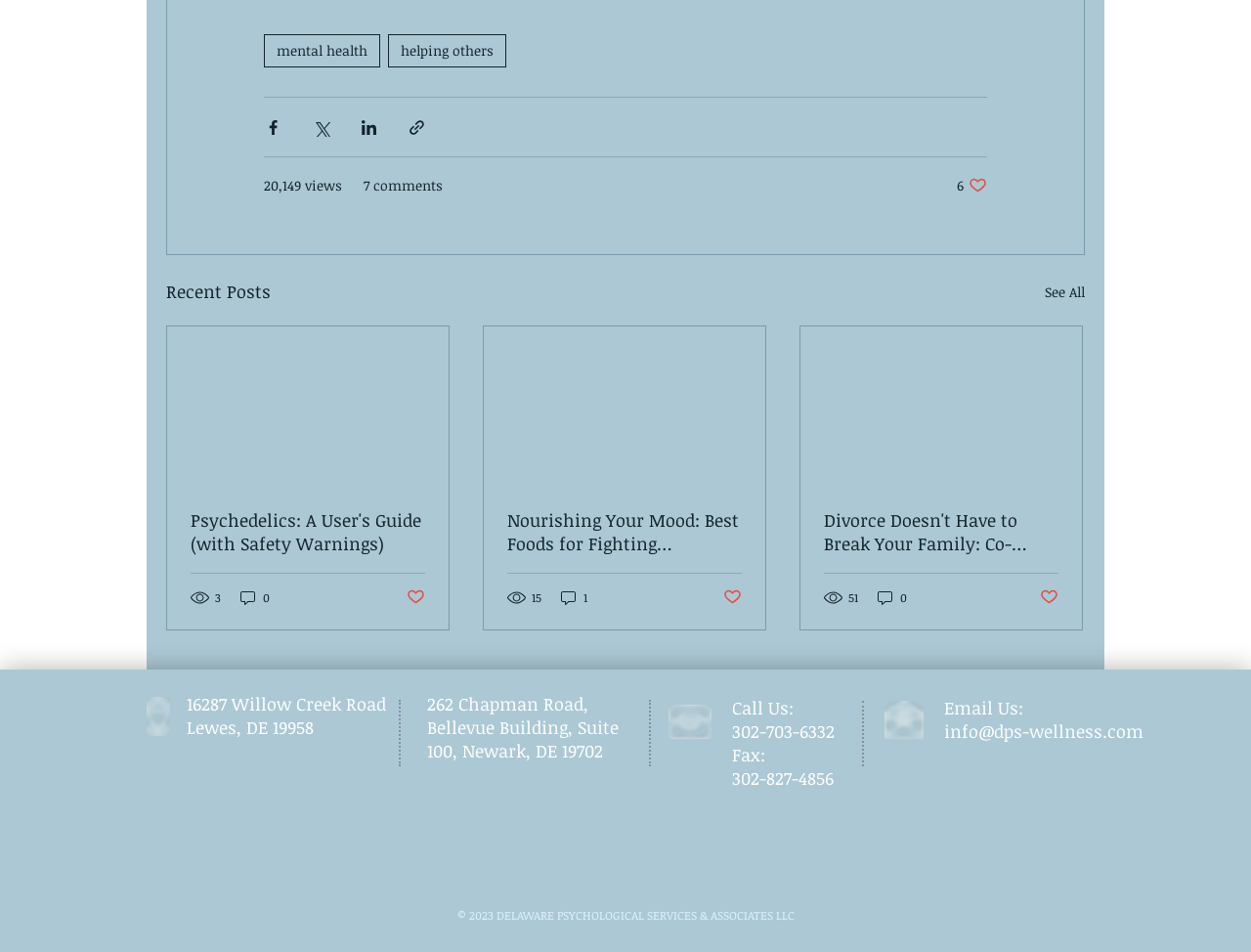How many views does the article 'Psychedelics: A User's Guide (with Safety Warnings)' have?
Provide a comprehensive and detailed answer to the question.

I found the article 'Psychedelics: A User's Guide (with Safety Warnings)' and its corresponding view count, which is 3, indicated by the generic element '3 views'.